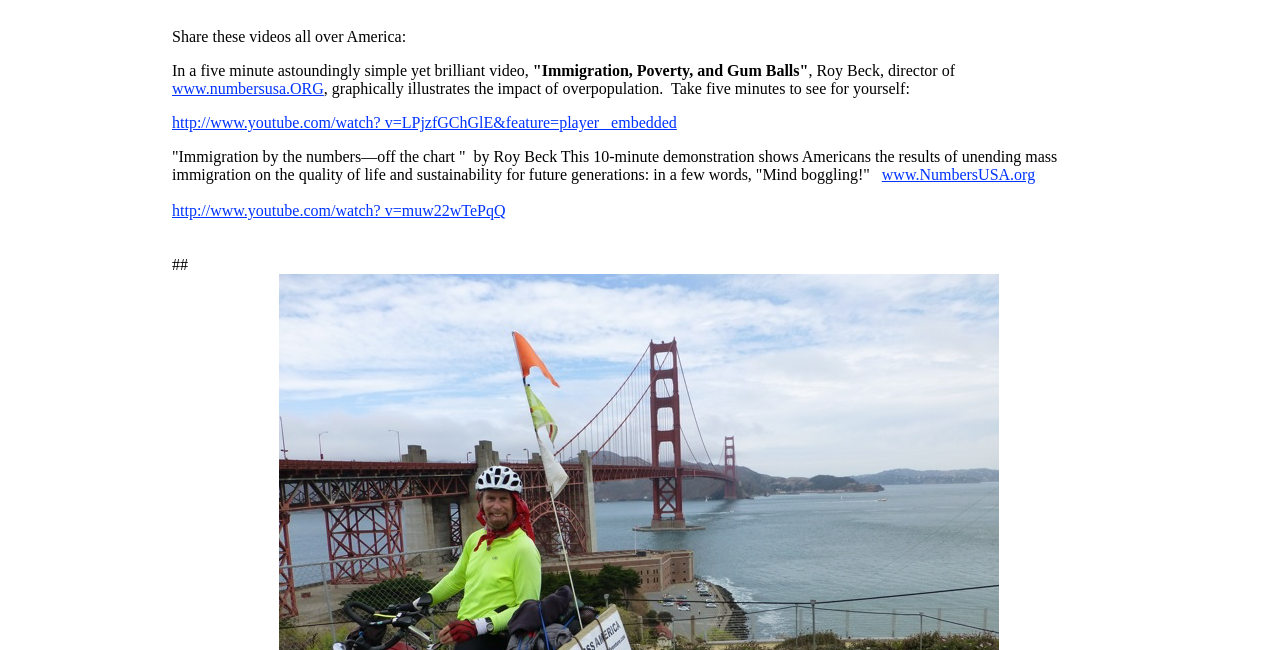Answer the question below using just one word or a short phrase: 
What is the purpose of the videos?

To illustrate the impact of immigration